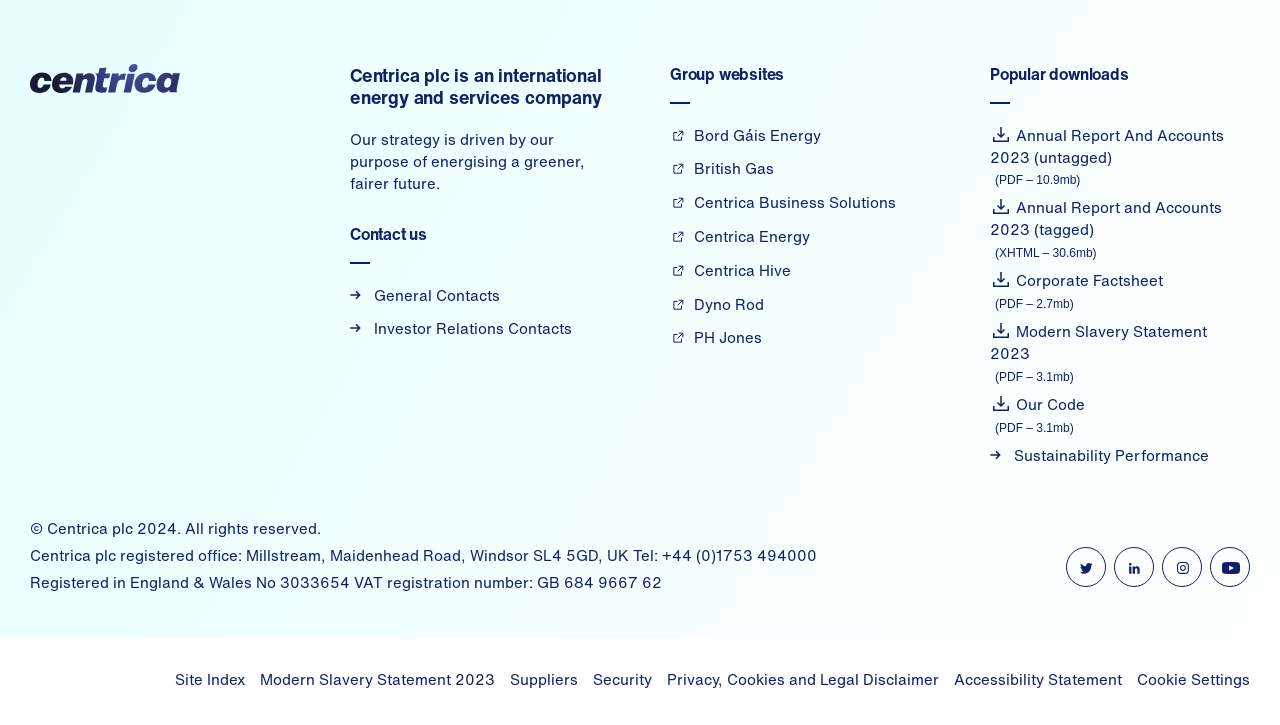Please identify the bounding box coordinates for the region that you need to click to follow this instruction: "Follow Centrica on Twitter".

[0.833, 0.755, 0.864, 0.81]